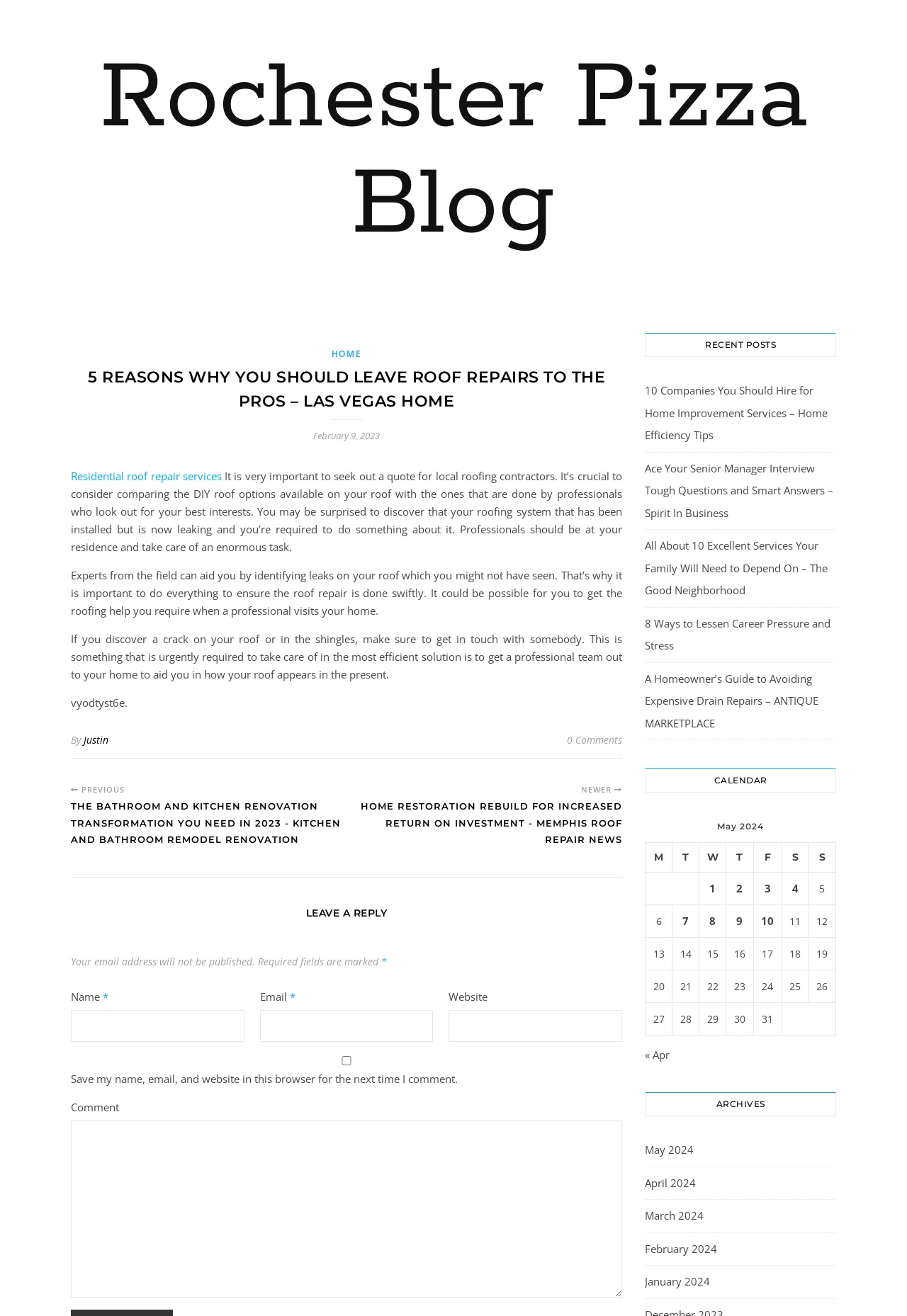What can professionals do to help with roof repair?
Can you provide a detailed and comprehensive answer to the question?

According to the webpage, experts from the field can aid you by identifying leaks on your roof which you might not have seen, and they can take care of the enormous task of roof repair.